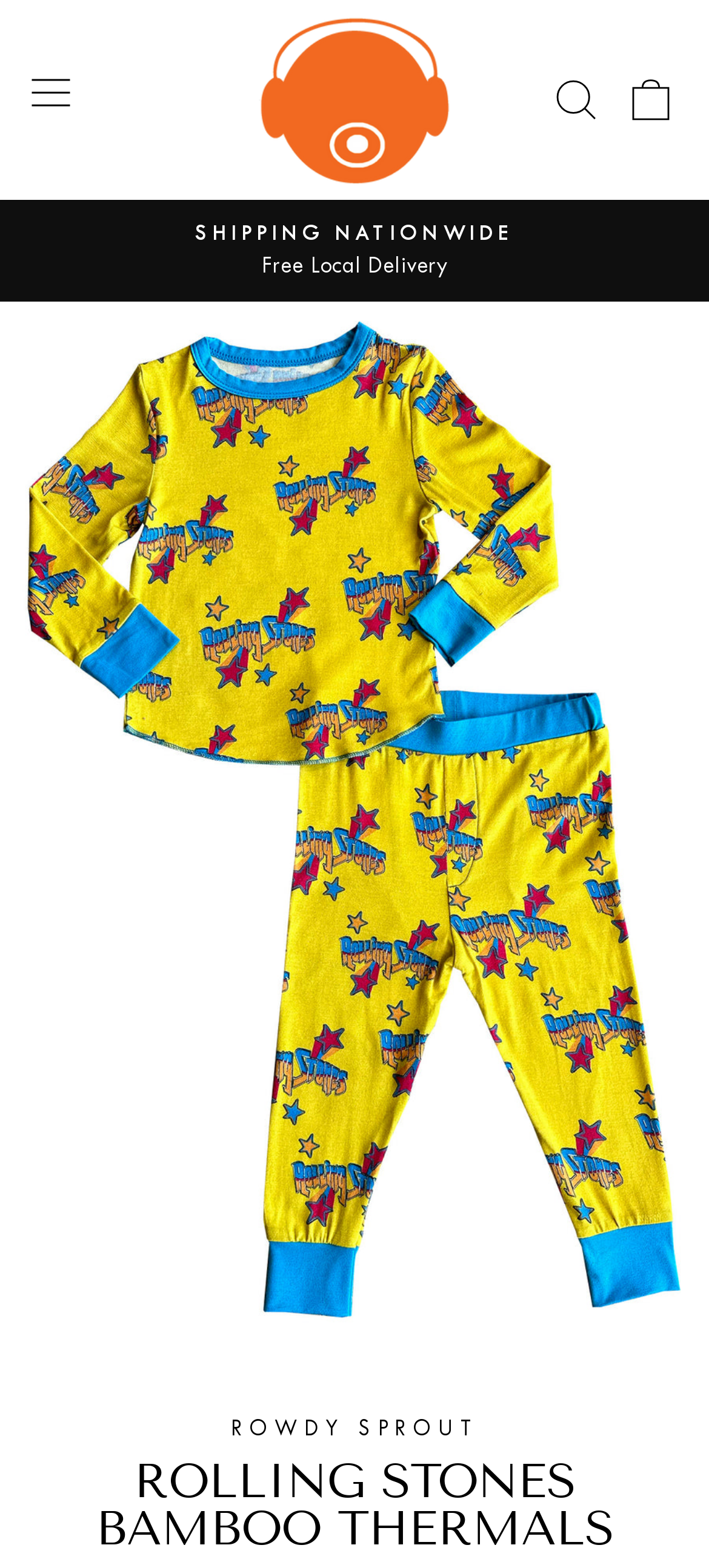Using a single word or phrase, answer the following question: 
What is the brand of the loungewear set?

Rowdy Sprout